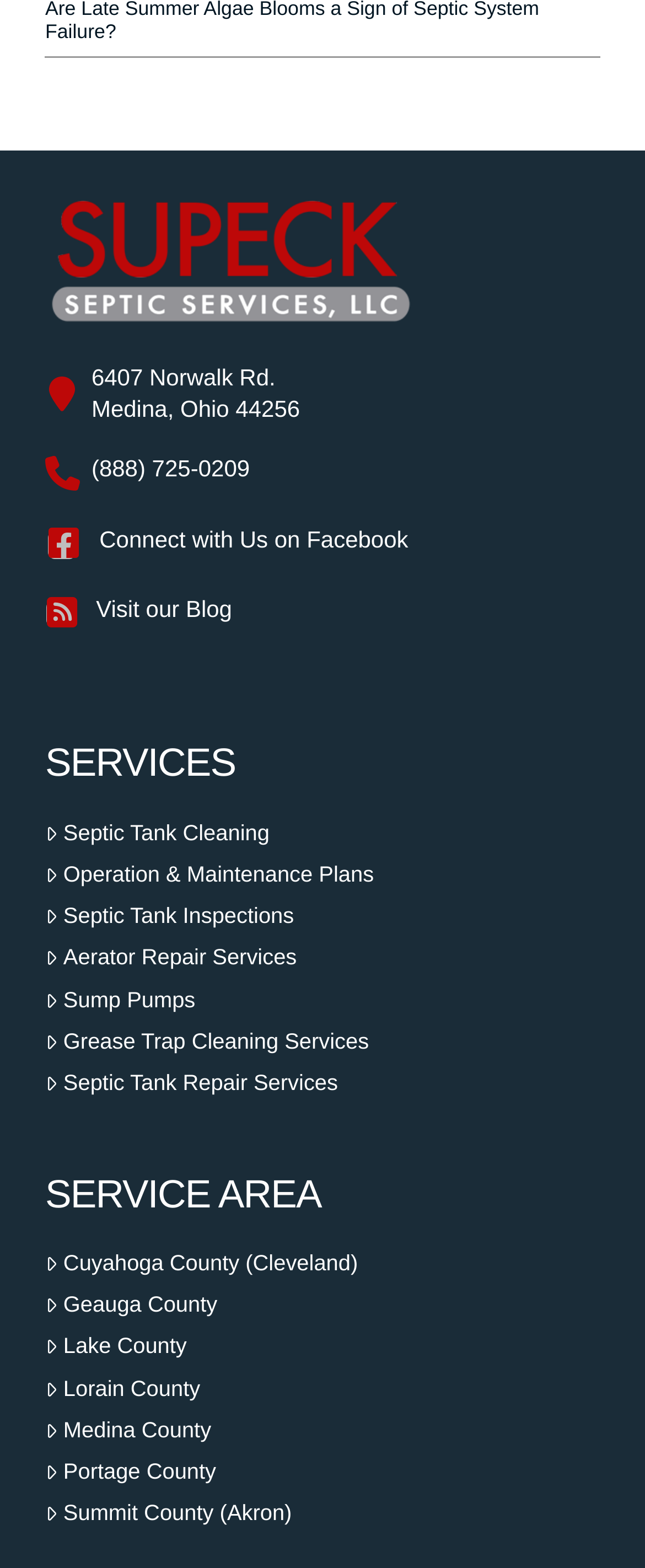What is the company's address?
Based on the image, provide your answer in one word or phrase.

6407 Norwalk Rd, Medina, Ohio 44256